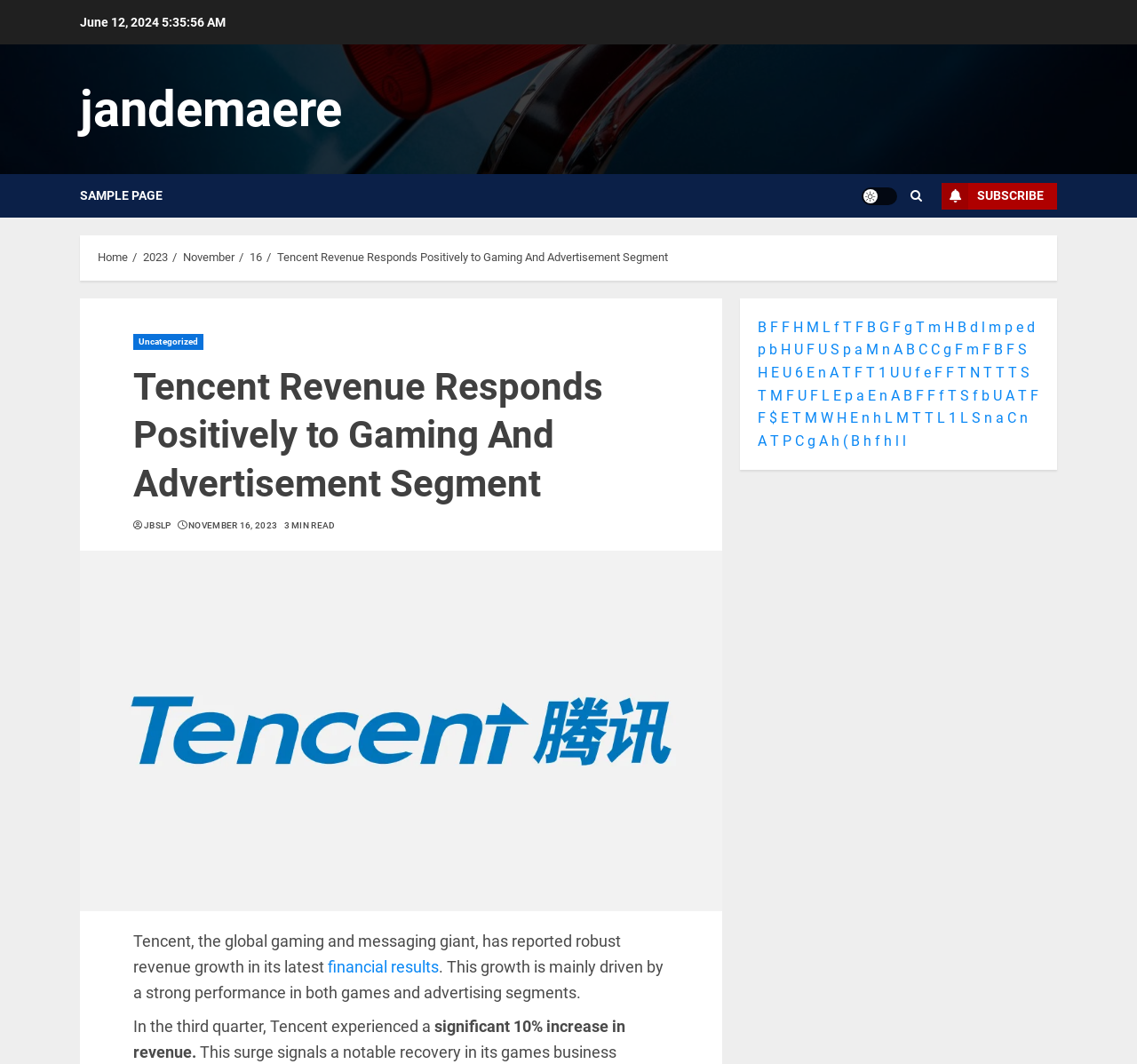Based on the image, please respond to the question with as much detail as possible:
What is the date mentioned in the breadcrumbs?

I found the breadcrumbs navigation element, which contains links to 'Home', '2023', 'November', and '16'. The date mentioned is November 16, 2023.